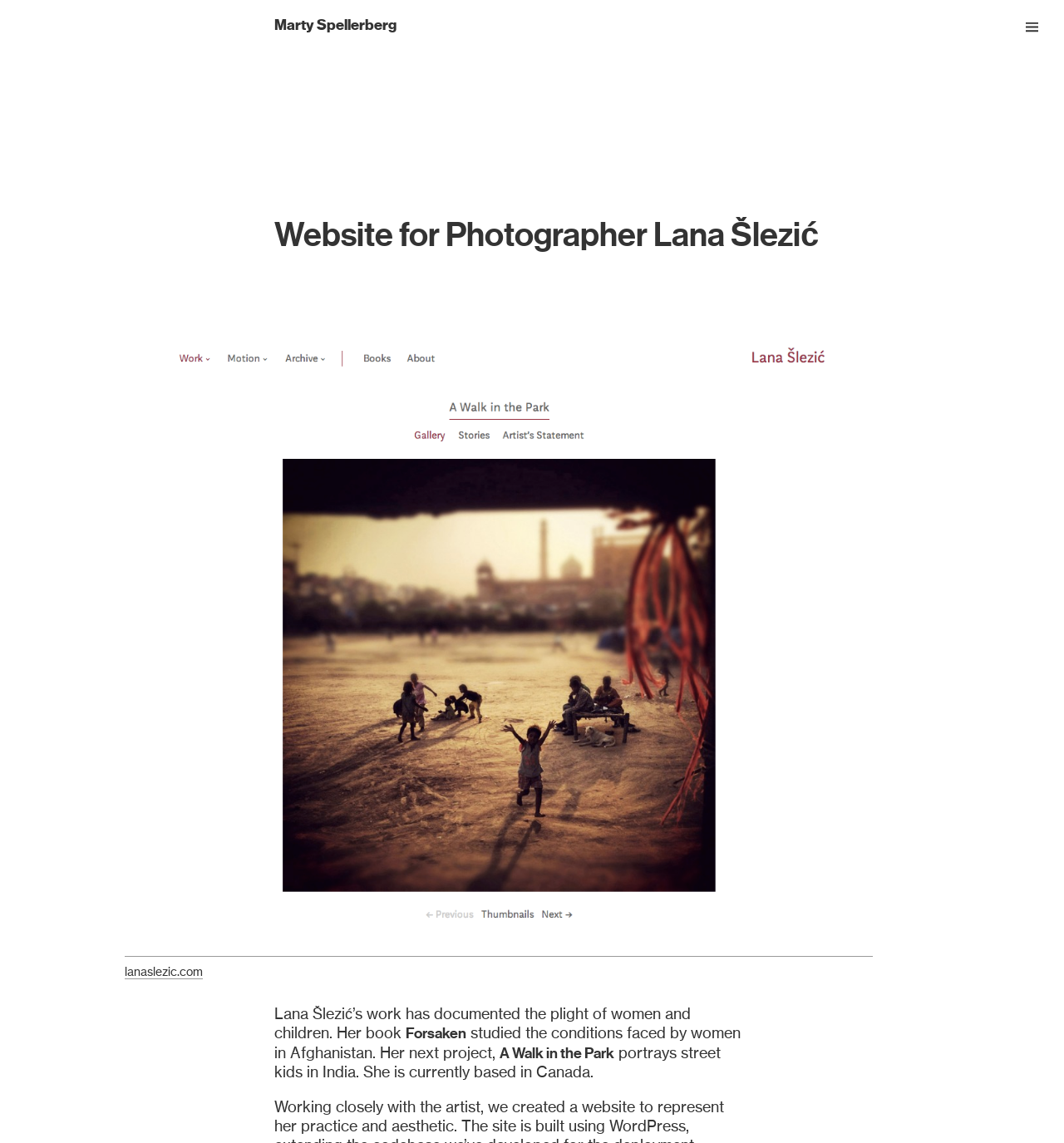Refer to the image and provide an in-depth answer to the question:
What is the photographer's name?

The photographer's name is mentioned in the heading 'Website for Photographer Lana Šlezić' and also in the link 'Lana Šlezić' which is part of the figure element.